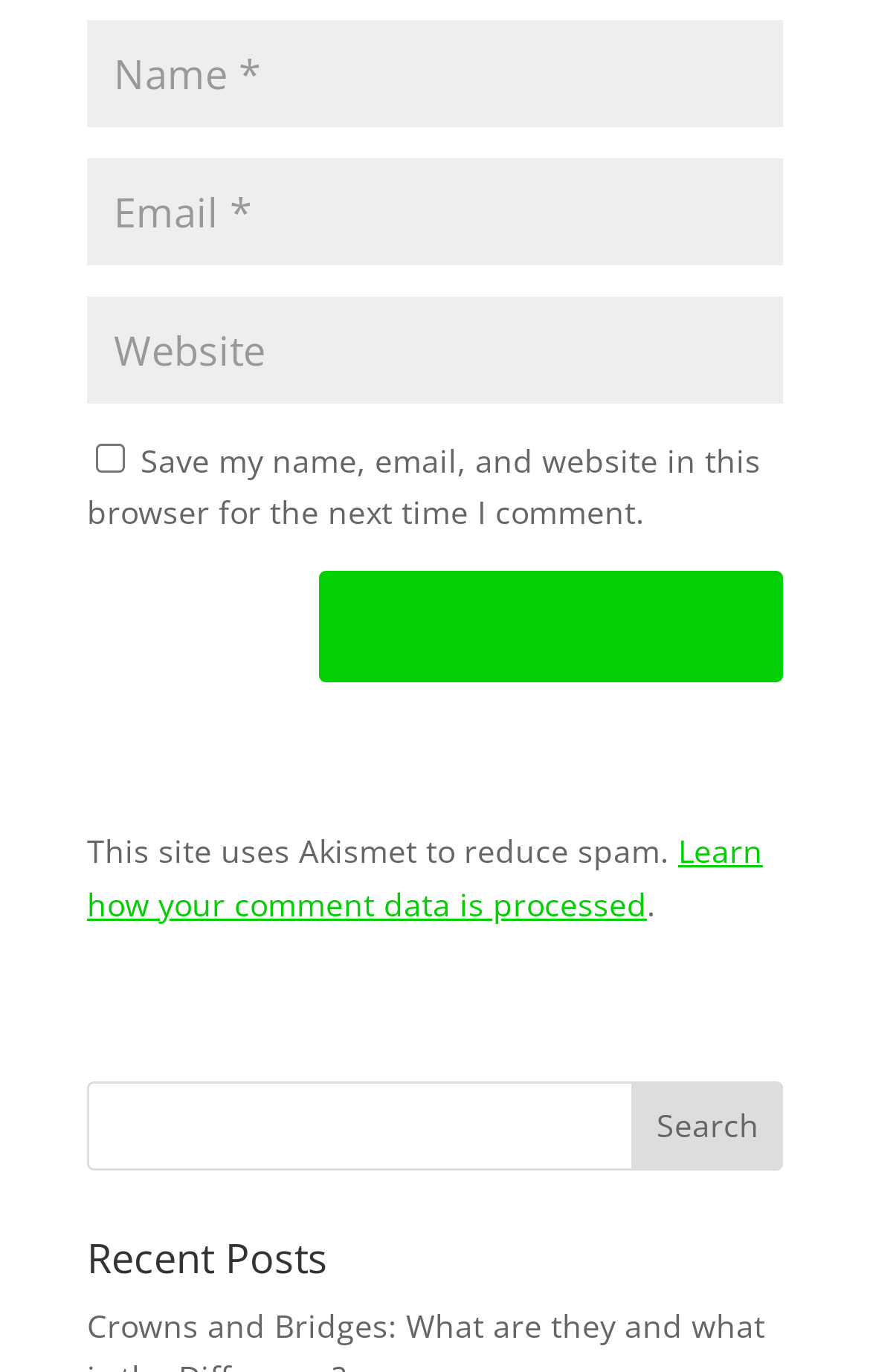Locate the bounding box coordinates of the clickable area needed to fulfill the instruction: "Input your email".

[0.1, 0.115, 0.9, 0.193]